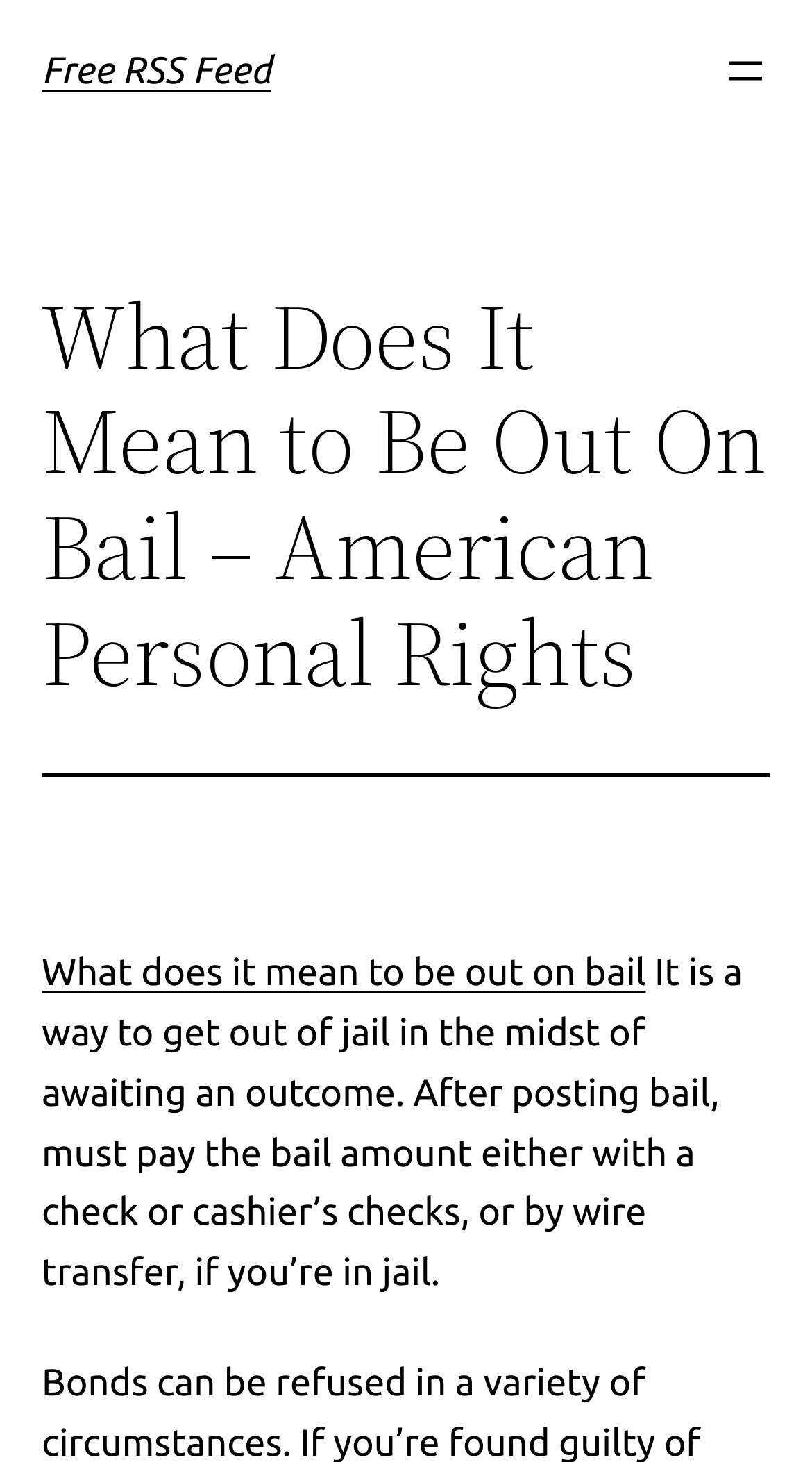Find the bounding box coordinates corresponding to the UI element with the description: "aria-label="Open menu"". The coordinates should be formatted as [left, top, right, bottom], with values as floats between 0 and 1.

[0.887, 0.032, 0.949, 0.066]